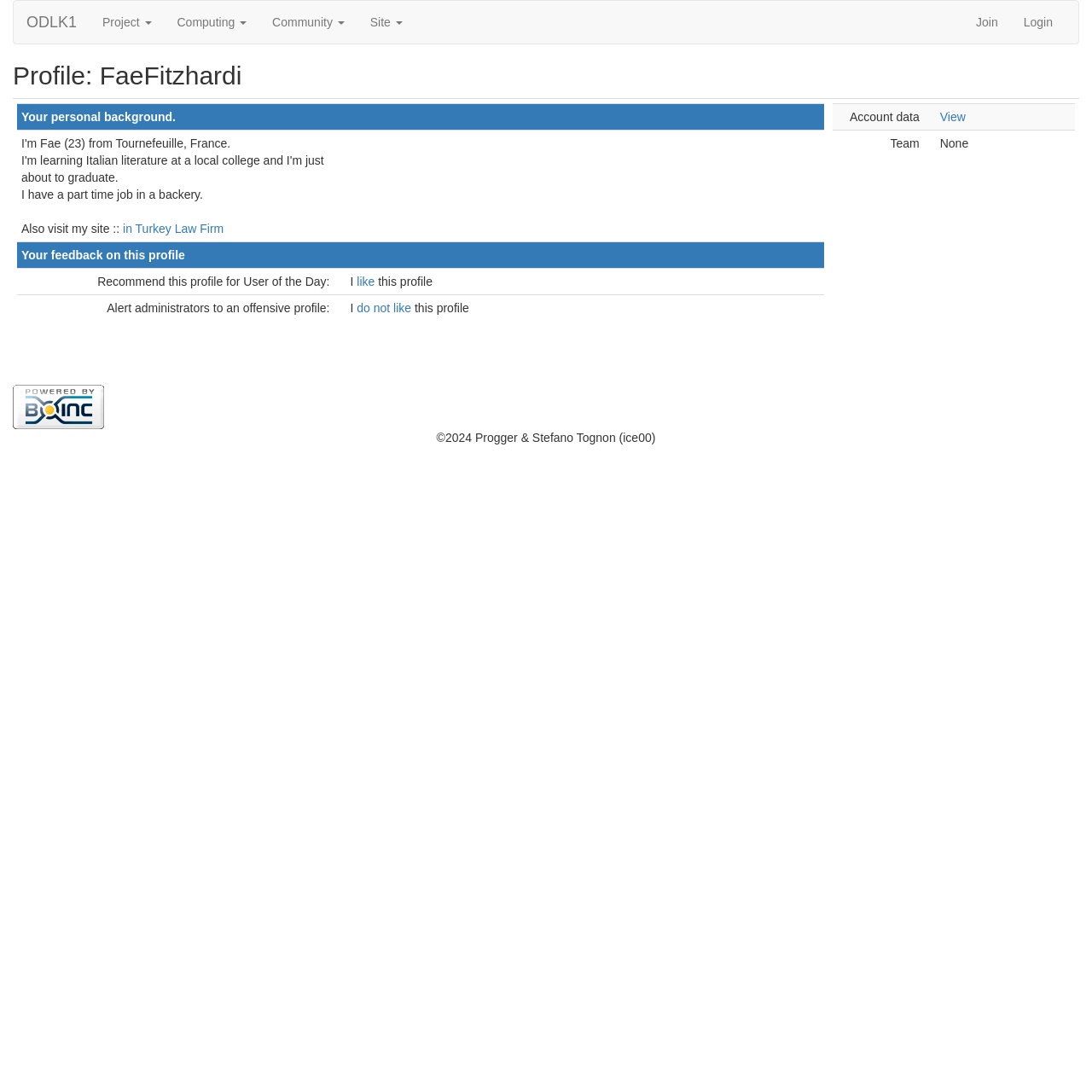Please answer the following query using a single word or phrase: 
What is Fae's part-time job?

bakery